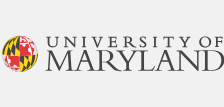Provide a comprehensive description of the image.

The image features the logo of the University of Maryland, prominently displaying the university's name alongside a stylized globe that incorporates the colors and emblematic design of the state's flag. This logo symbolizes the university's commitment to education and its deep ties to Maryland. Positioned within a clean, minimalist background, the logo represents the university's mission of reimagining the future of higher education and its bold strategic initiatives, such as the "Fearlessly Forward" plan. The logo serves as a visual anchor for the university's branding and identity, reinforcing its values of service, equity, and innovation.